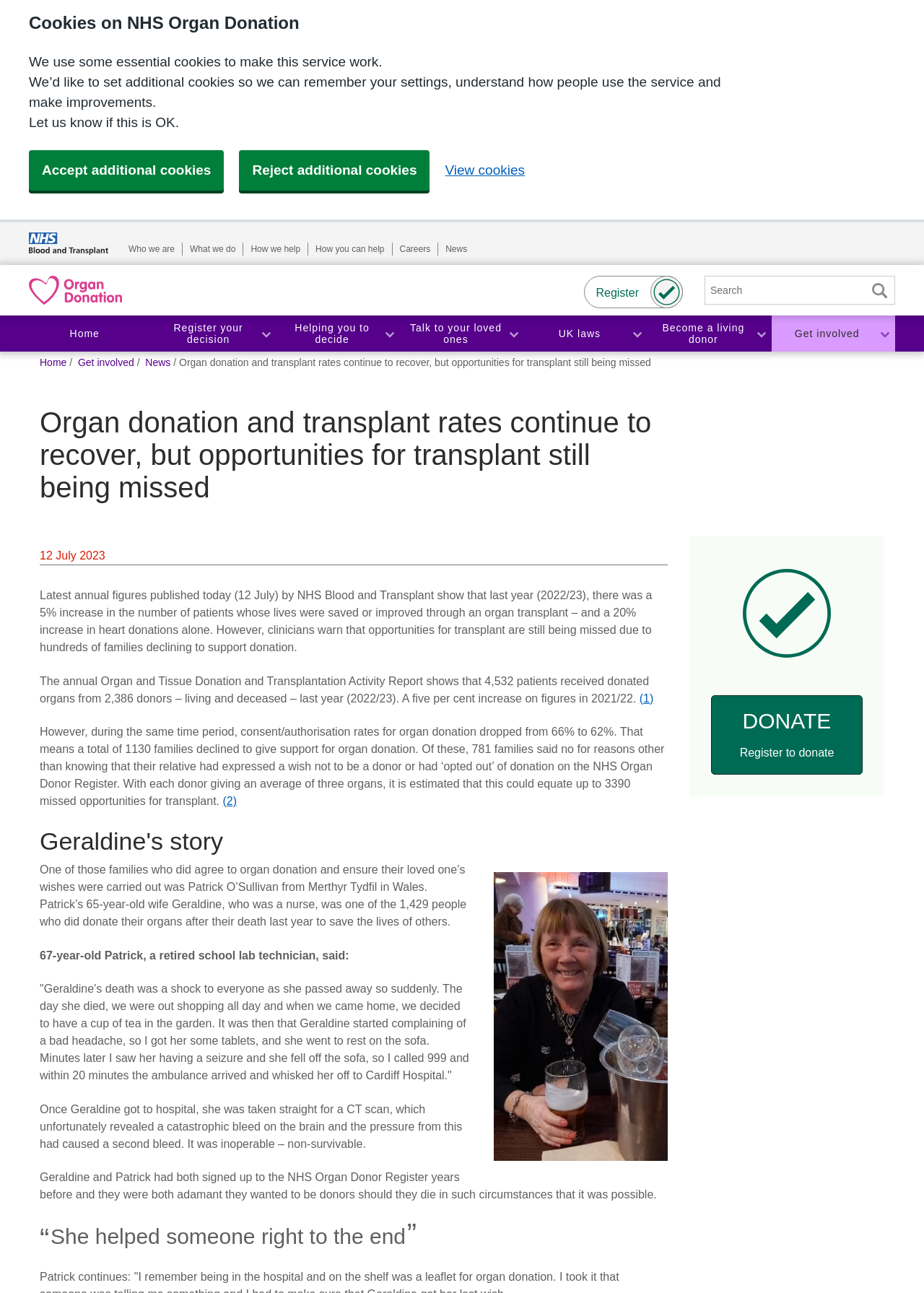What is the name of the 65-year-old woman who donated her organs after her death?
Provide a concise answer using a single word or phrase based on the image.

Geraldine